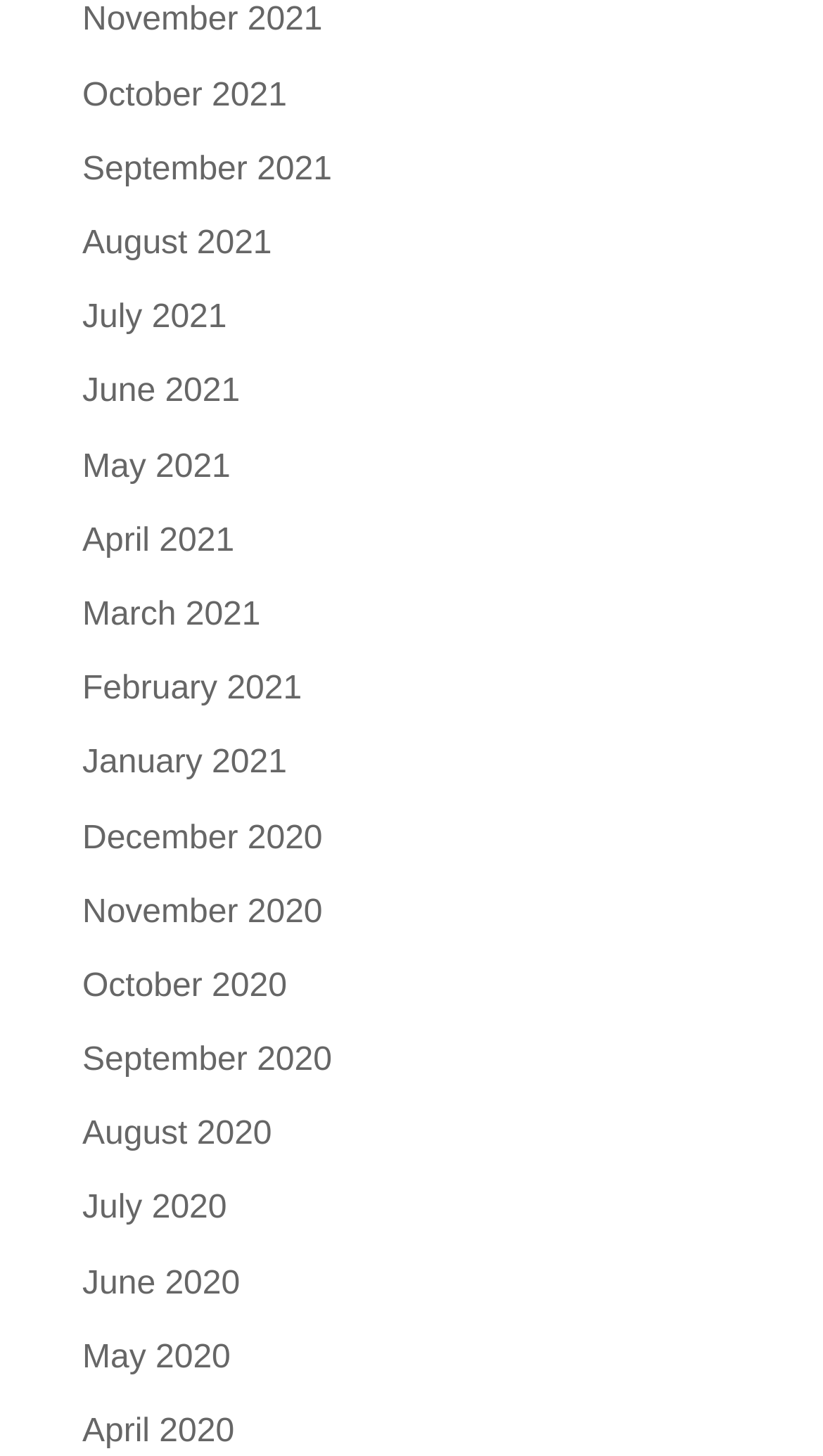Please determine the bounding box coordinates for the element that should be clicked to follow these instructions: "view November 2021".

[0.1, 0.002, 0.392, 0.027]